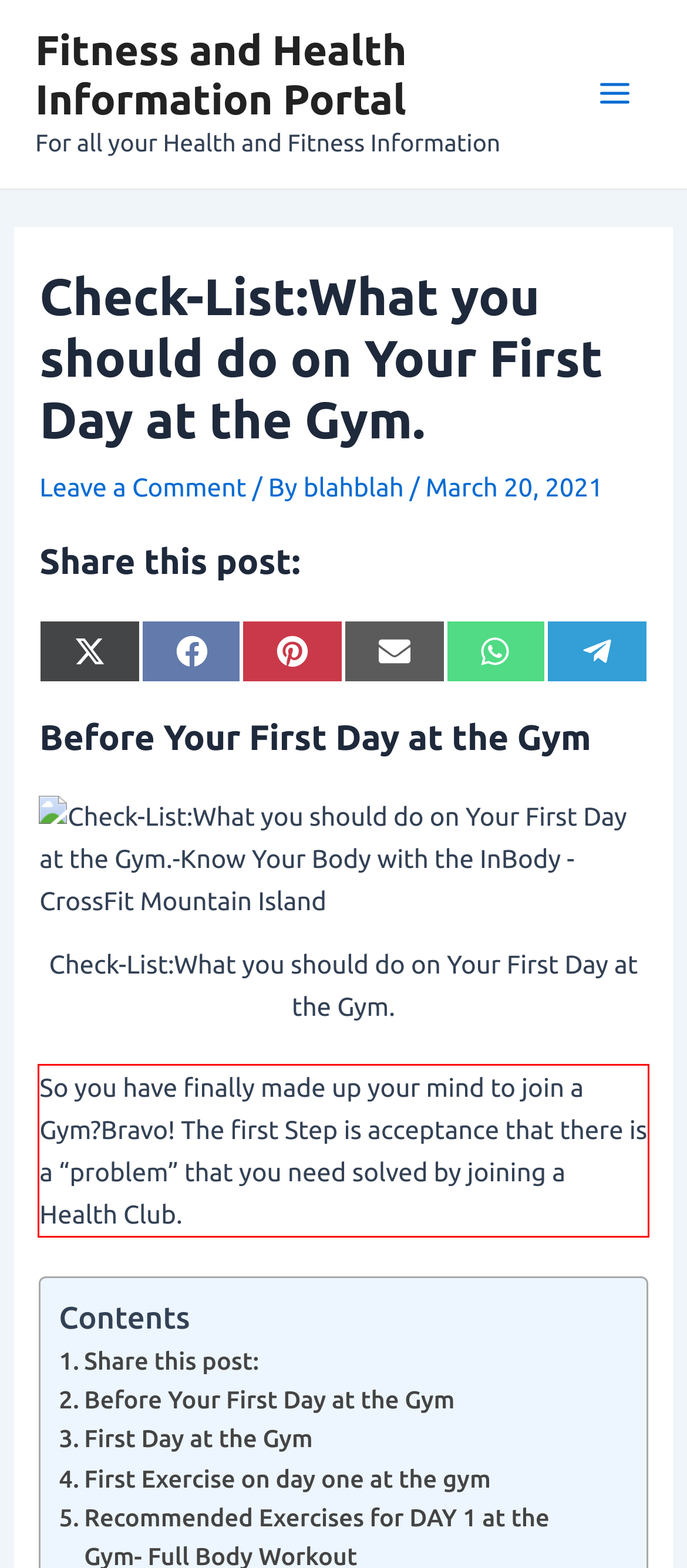Using the provided webpage screenshot, identify and read the text within the red rectangle bounding box.

So you have finally made up your mind to join a Gym?Bravo! The first Step is acceptance that there is a “problem” that you need solved by joining a Health Club.